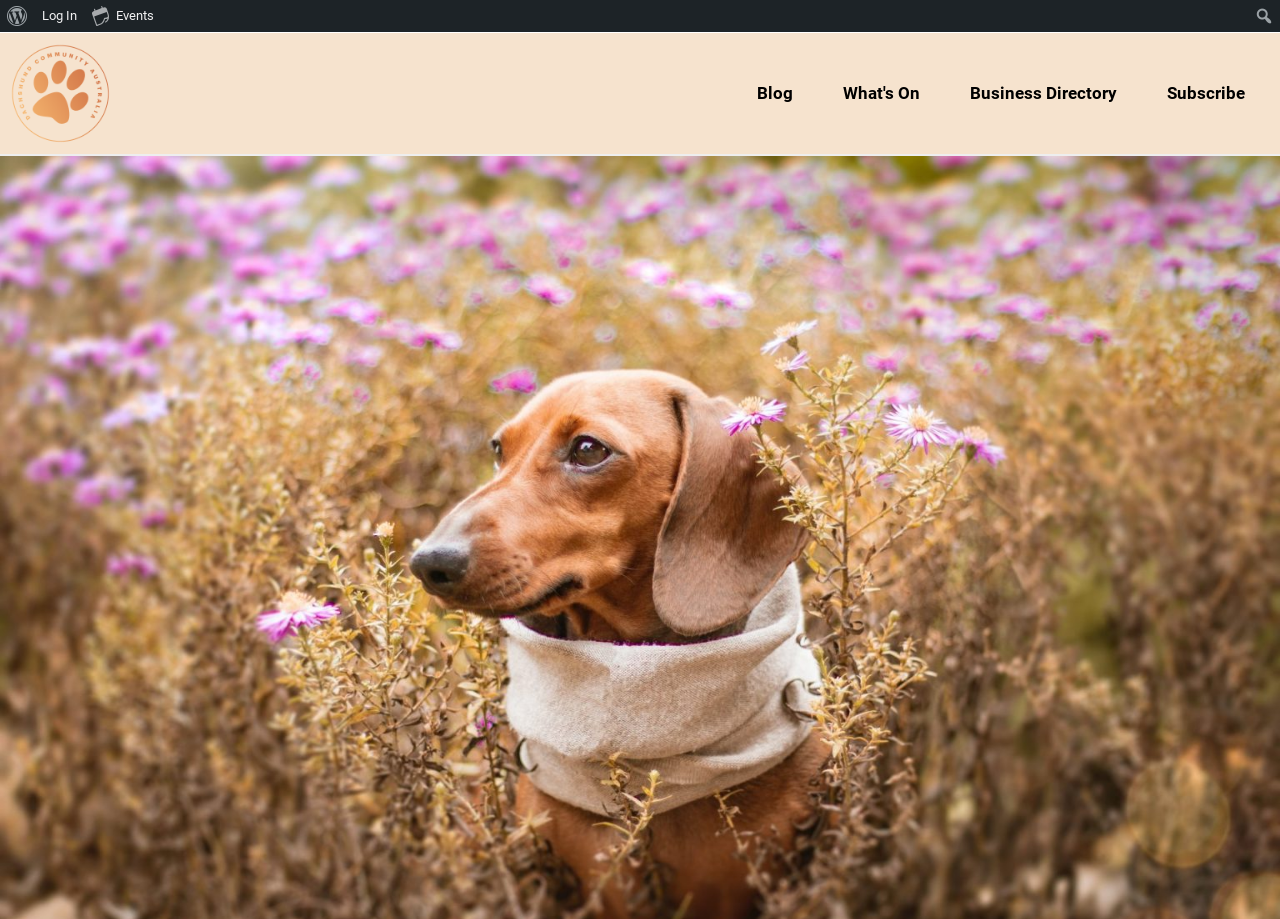Please find the main title text of this webpage.

Facts About Dachshunds